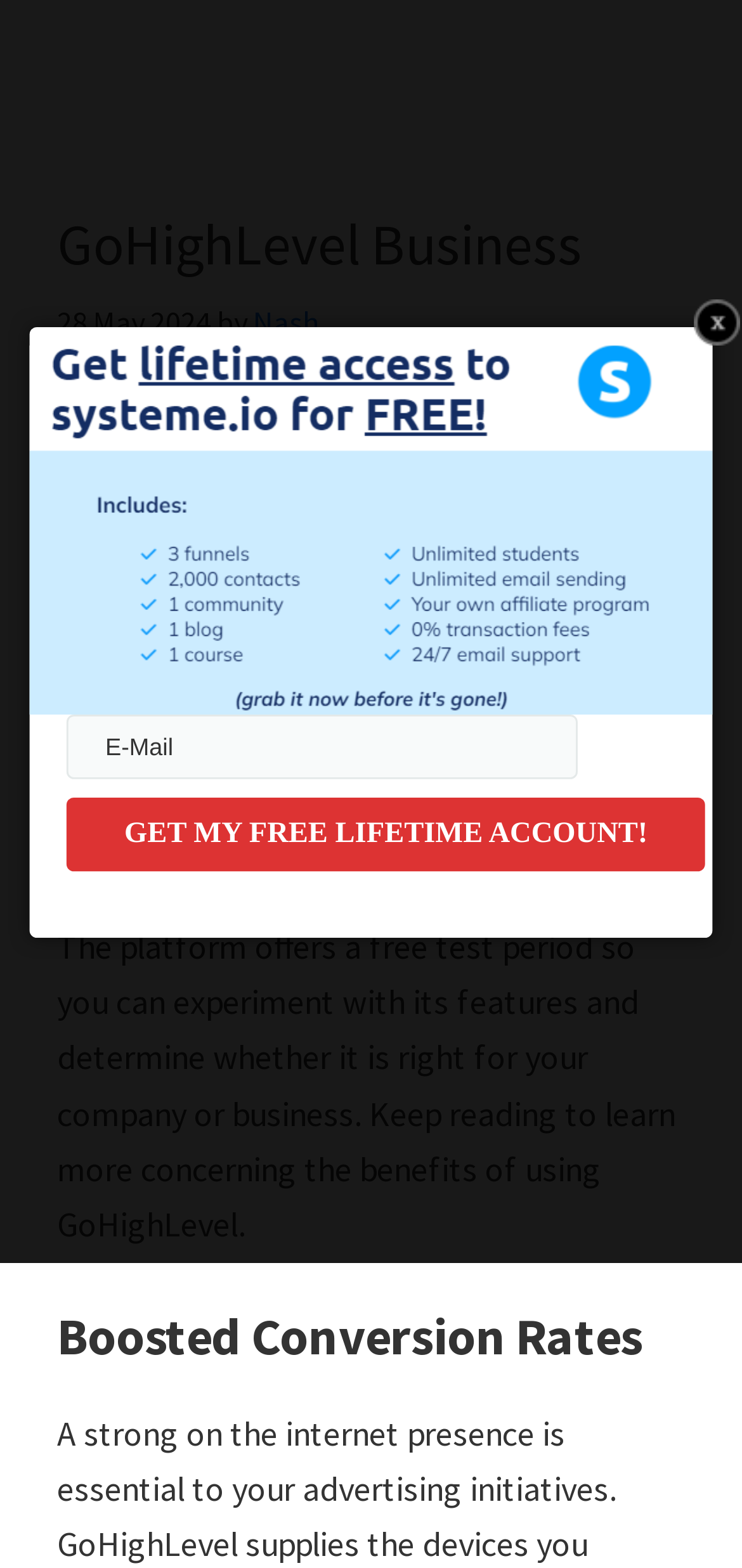Provide a short answer using a single word or phrase for the following question: 
What is the date of the article?

28 May 2024